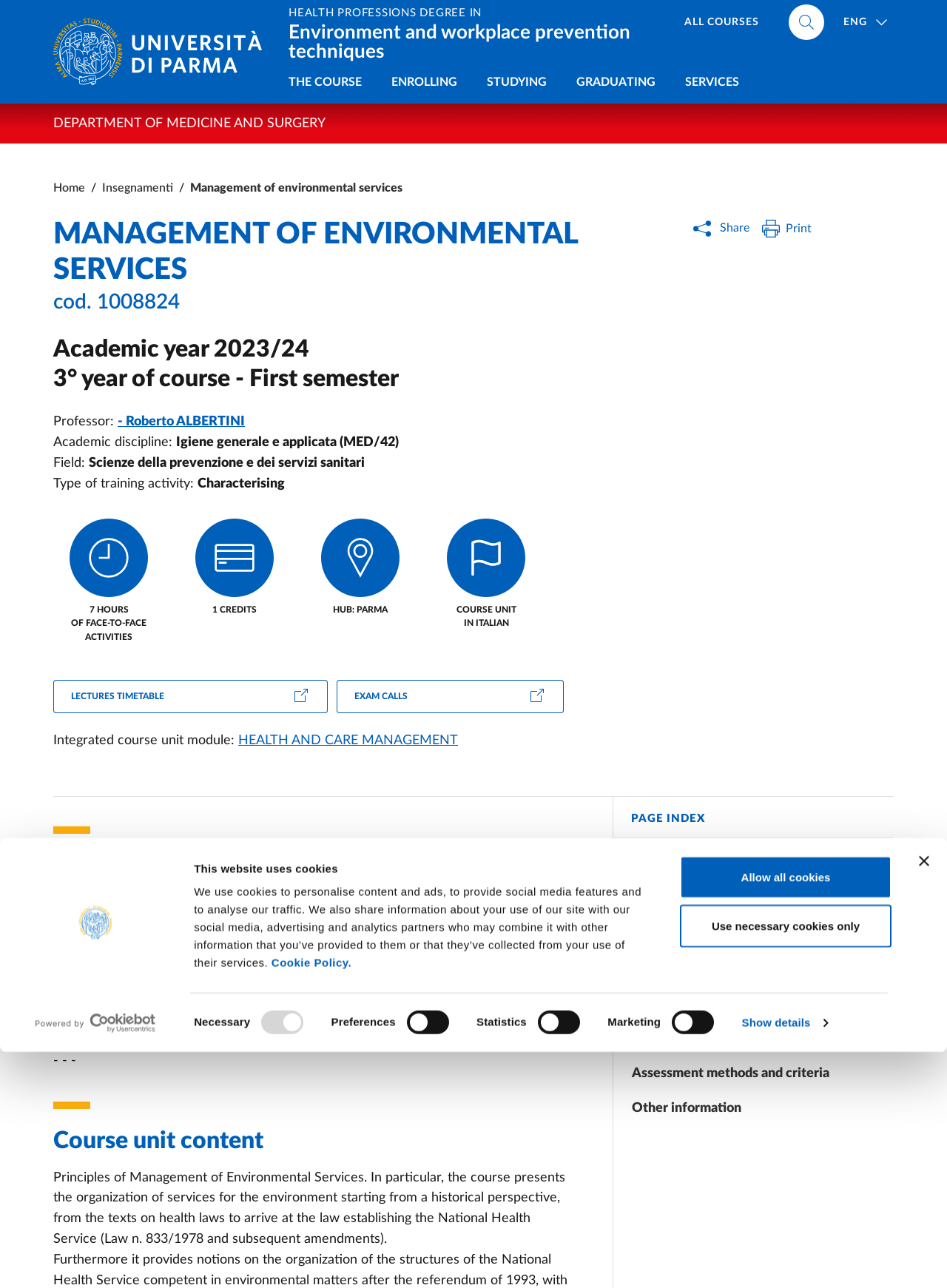Please identify the bounding box coordinates of the region to click in order to complete the given instruction: "Share the course information". The coordinates should be four float numbers between 0 and 1, i.e., [left, top, right, bottom].

[0.729, 0.17, 0.795, 0.185]